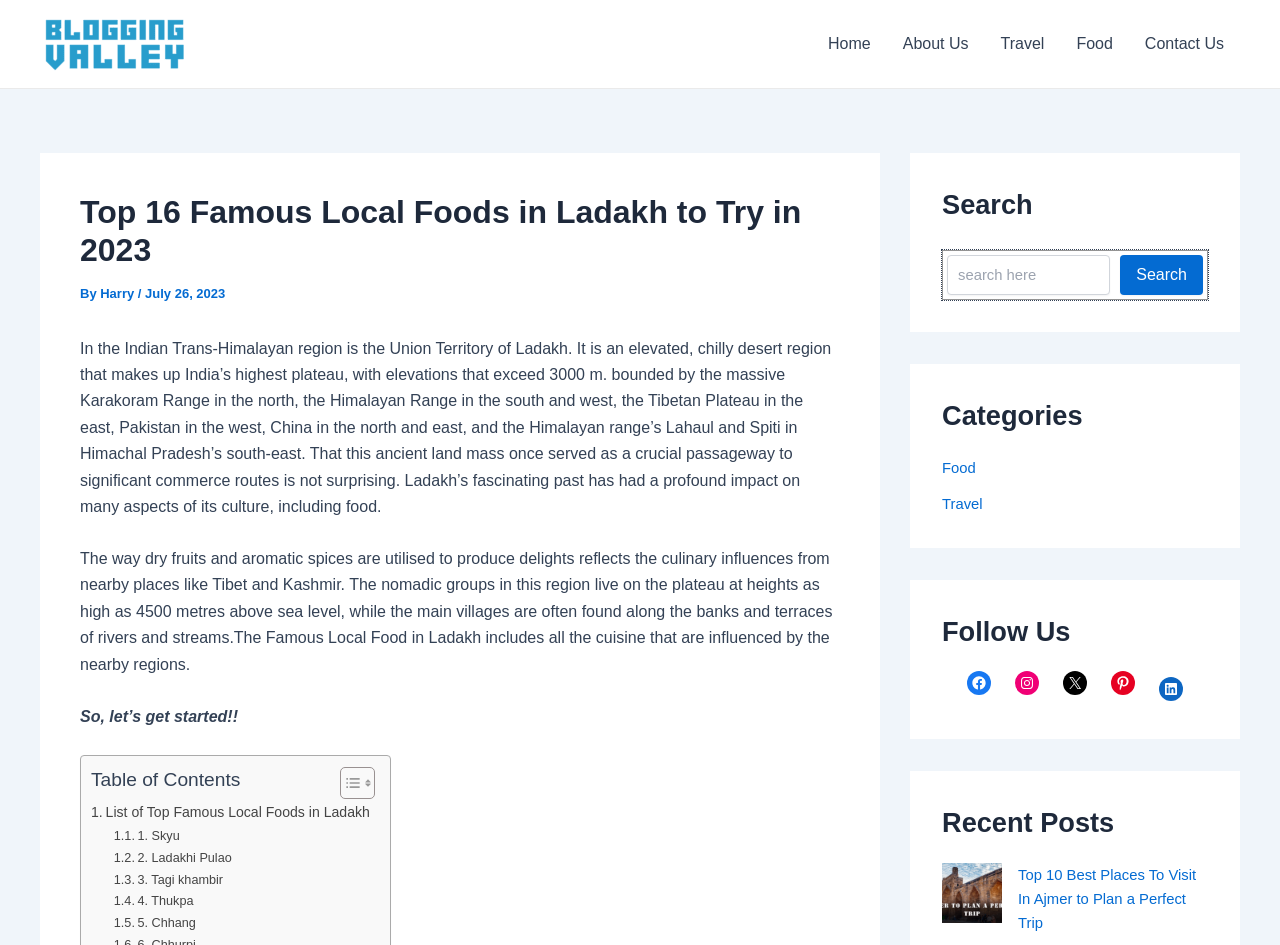Specify the bounding box coordinates of the area that needs to be clicked to achieve the following instruction: "Visit the 'Google AI Blog'".

None